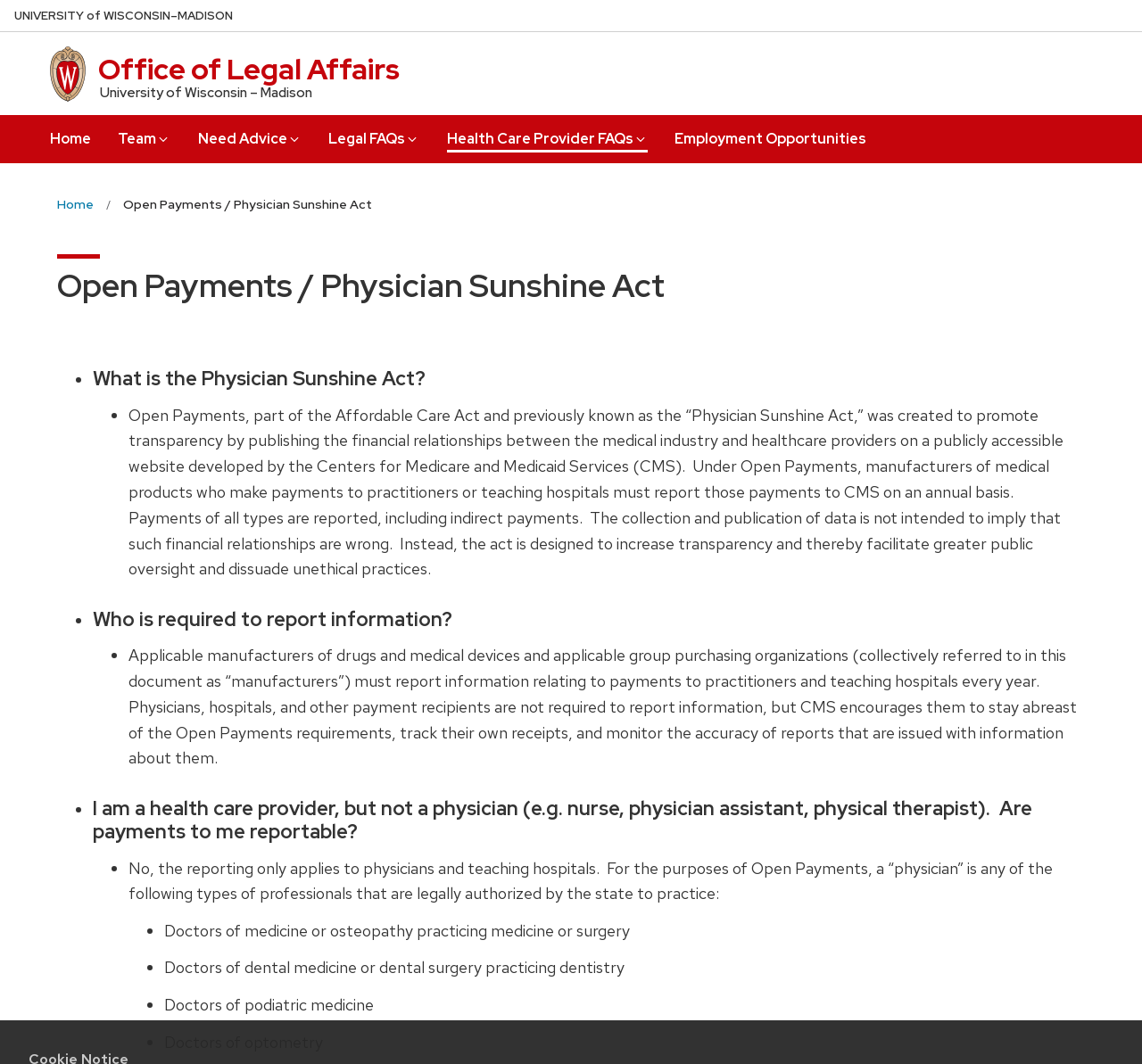Please find the bounding box coordinates in the format (top-left x, top-left y, bottom-right x, bottom-right y) for the given element description. Ensure the coordinates are floating point numbers between 0 and 1. Description: Employment Opportunities

[0.591, 0.108, 0.758, 0.143]